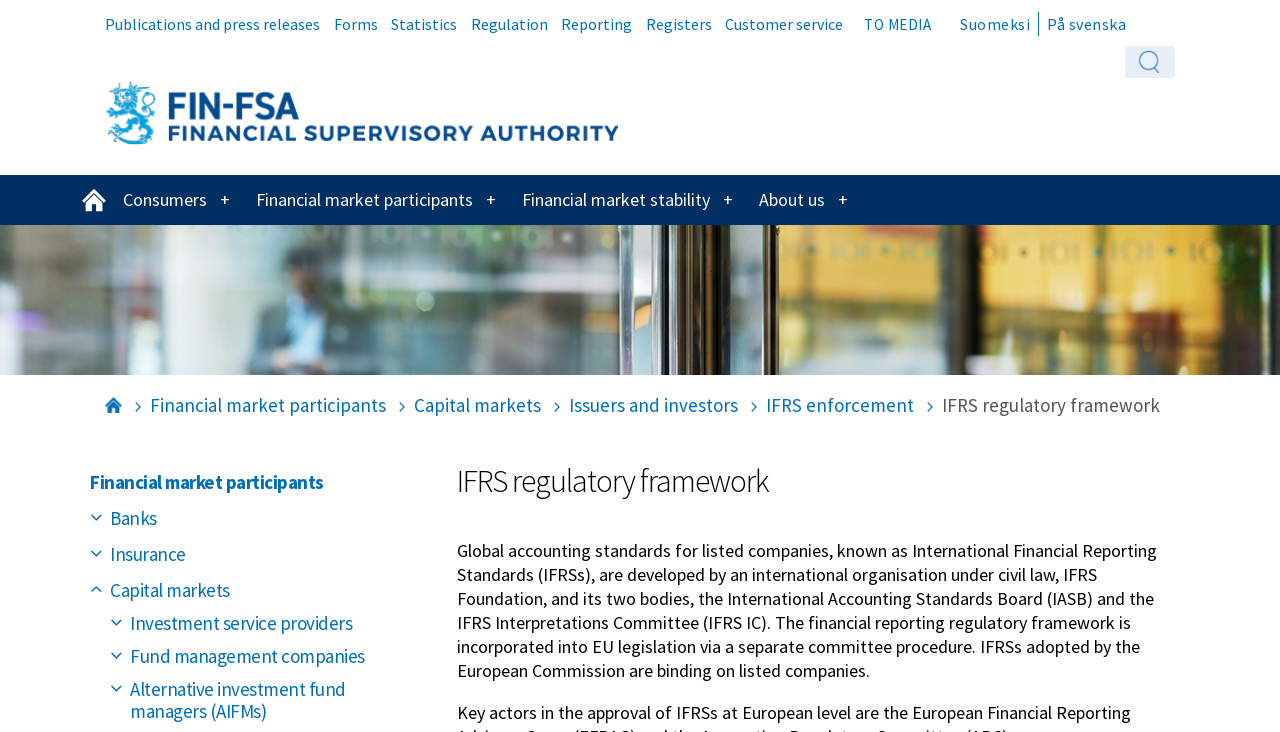Indicate the bounding box coordinates of the element that must be clicked to execute the instruction: "Search for something". The coordinates should be given as four float numbers between 0 and 1, i.e., [left, top, right, bottom].

[0.879, 0.049, 0.918, 0.107]